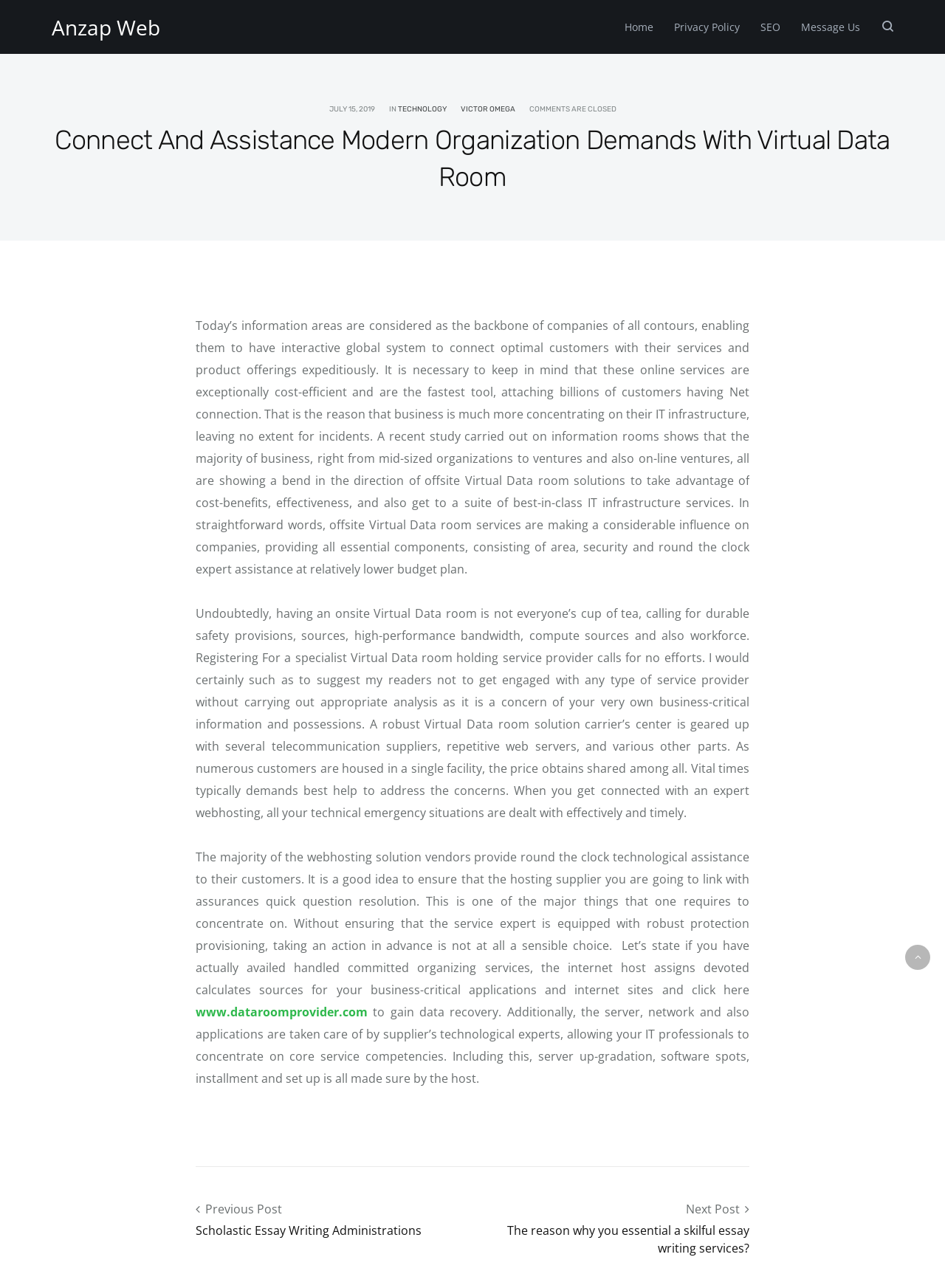What is the category of the article?
Look at the image and respond with a one-word or short-phrase answer.

TECHNOLOGY